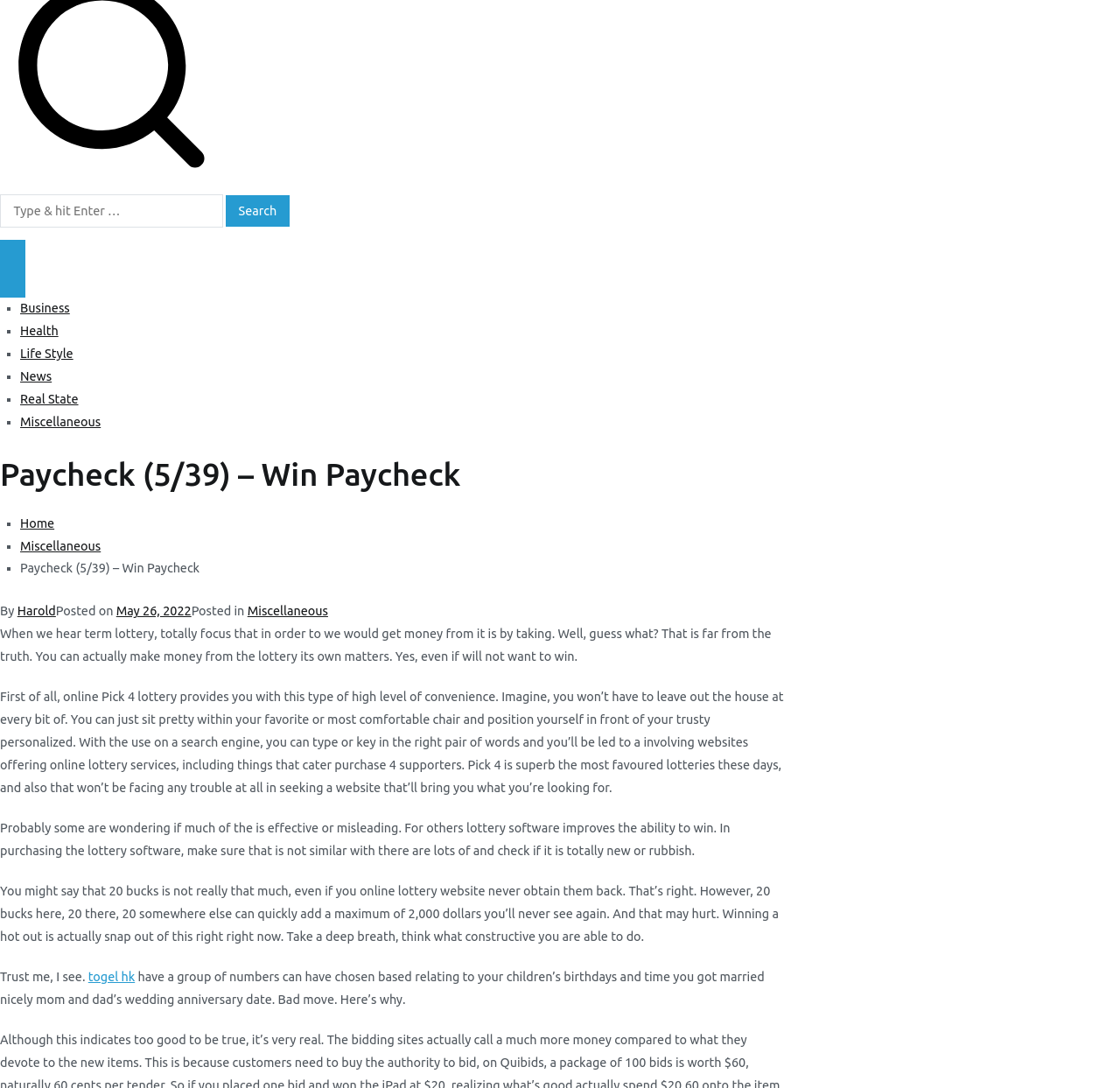Answer the question below in one word or phrase:
What is the author of the article?

Harold